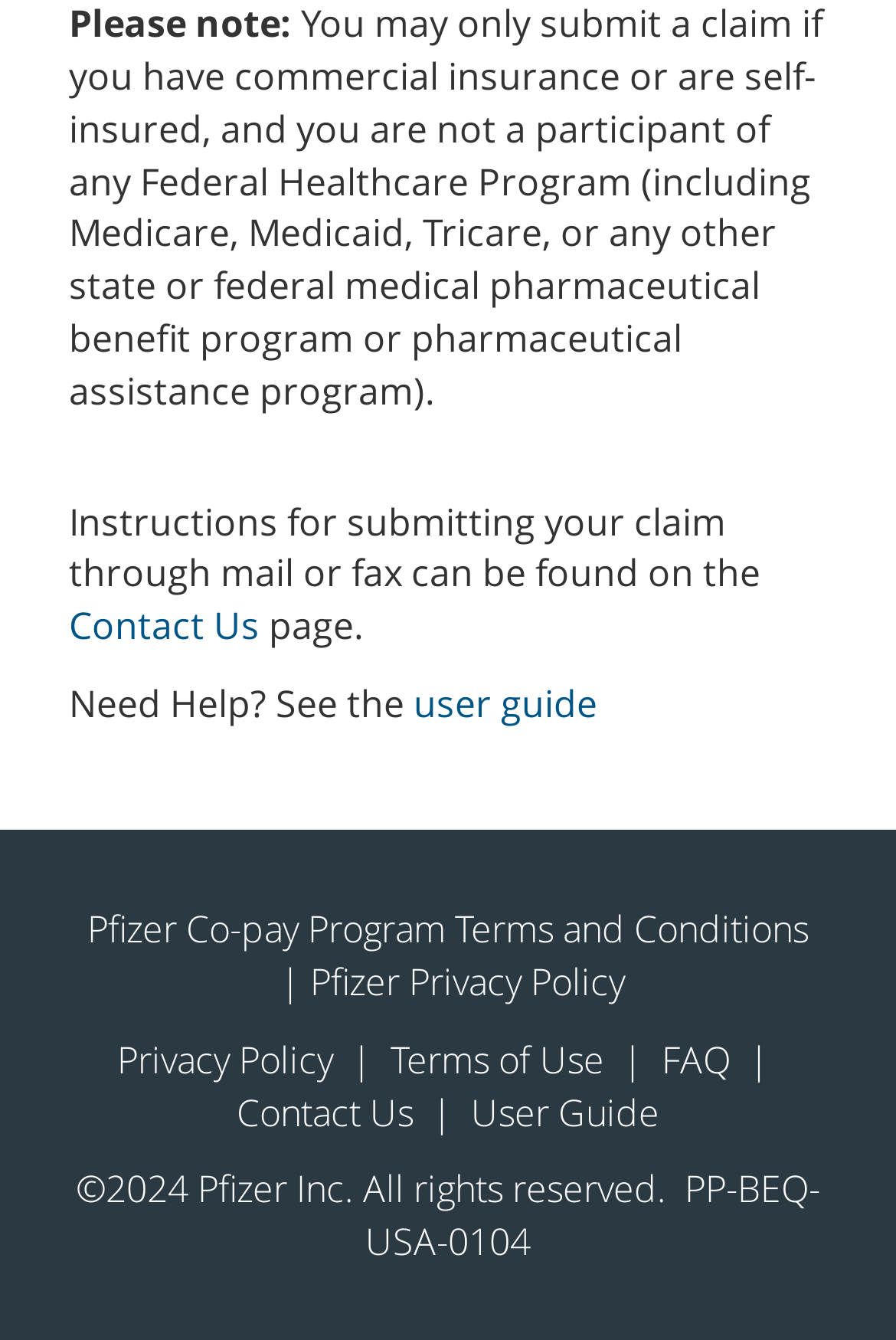Locate the bounding box coordinates of the element that needs to be clicked to carry out the instruction: "Check Privacy Policy". The coordinates should be given as four float numbers ranging from 0 to 1, i.e., [left, top, right, bottom].

[0.346, 0.713, 0.697, 0.751]